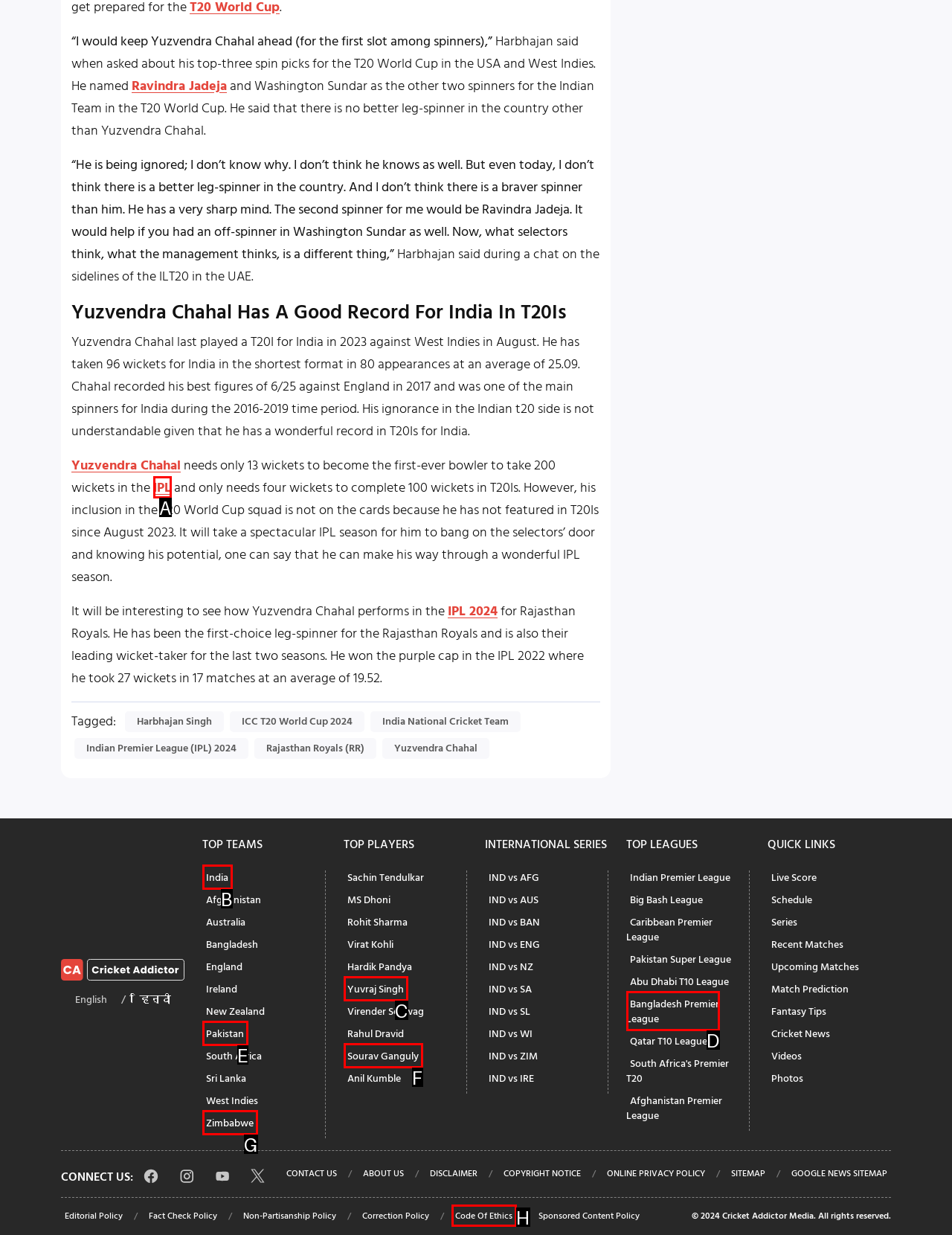Match the following description to a UI element: Pakistan
Provide the letter of the matching option directly.

E